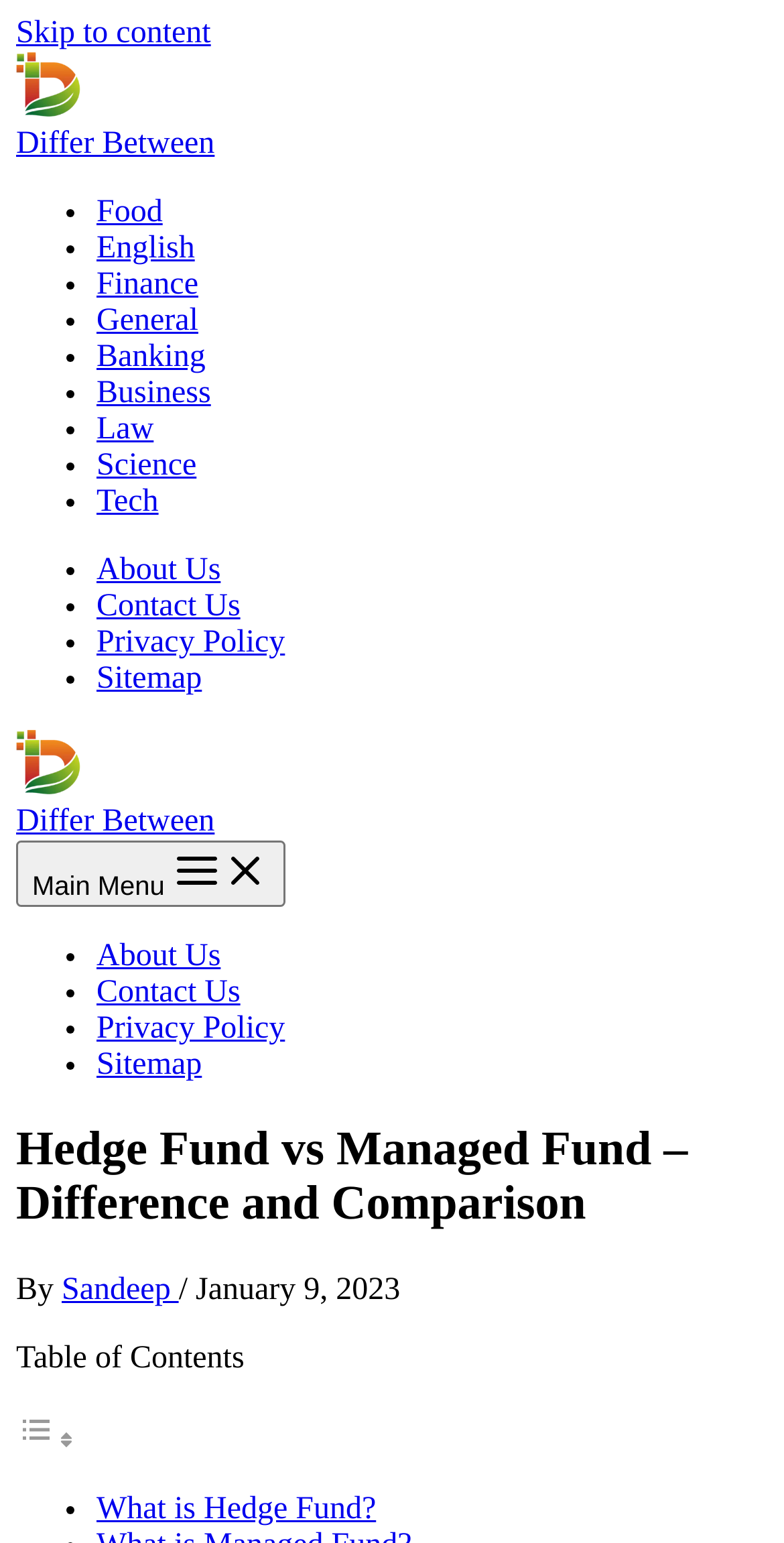Summarize the webpage in an elaborate manner.

The webpage is about comparing hedge funds and managed funds, with a focus on their differences and strategies. At the top, there is a navigation menu with links to various categories, including Food, English, Finance, and more. Below this, there is a header section with the title "Hedge Fund vs Managed Fund – Difference and Comparison" and a subtitle indicating the author and date of publication.

To the left of the header, there is a "Skip to content" link, and below the header, there is a table of contents with links to different sections of the article. The article itself appears to be divided into sections, with headings and paragraphs of text. There are also images and icons scattered throughout the page, including a logo for the website "Differ Between" in the top-left corner.

In the top-right corner, there is a main menu button that expands to reveal a list of links, including "About Us", "Contact Us", and "Privacy Policy". Below this, there is another navigation menu with similar links. The page also has a footer section with links to the website's sitemap and other resources.

Overall, the webpage appears to be a informative article or guide, with a focus on providing detailed information and comparisons between hedge funds and managed funds.